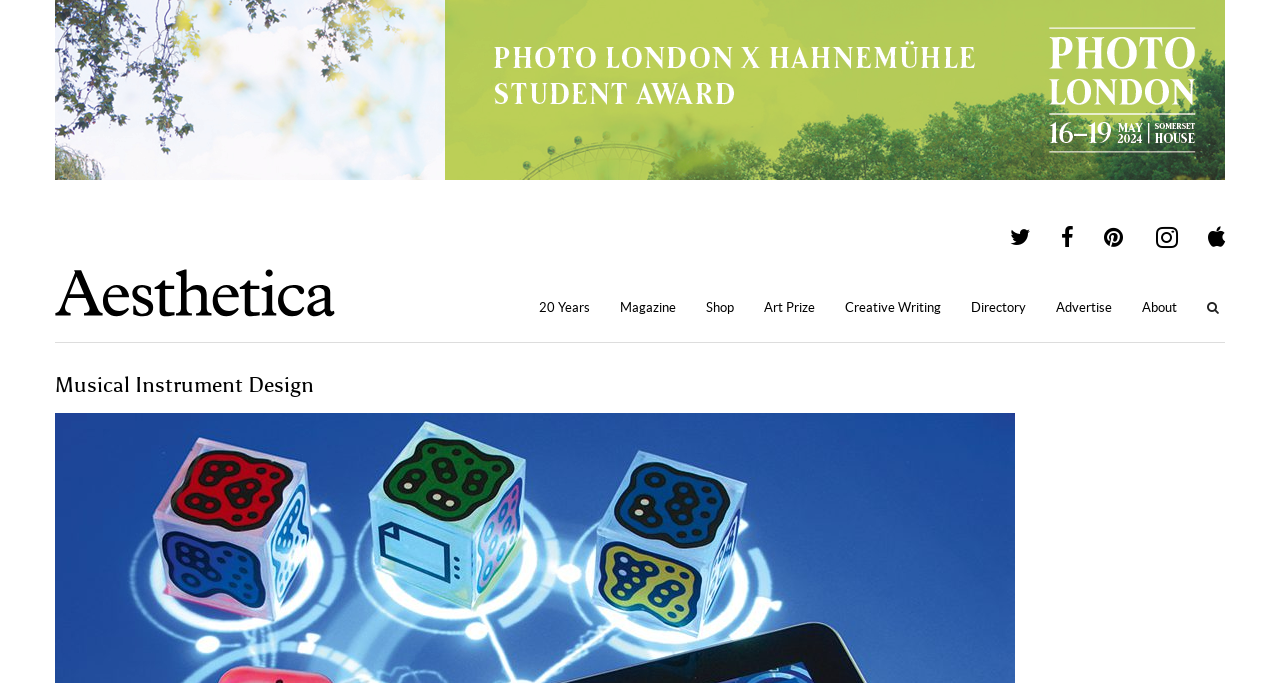What is the theme of the current article?
Respond to the question with a single word or phrase according to the image.

Musical Instrument Design